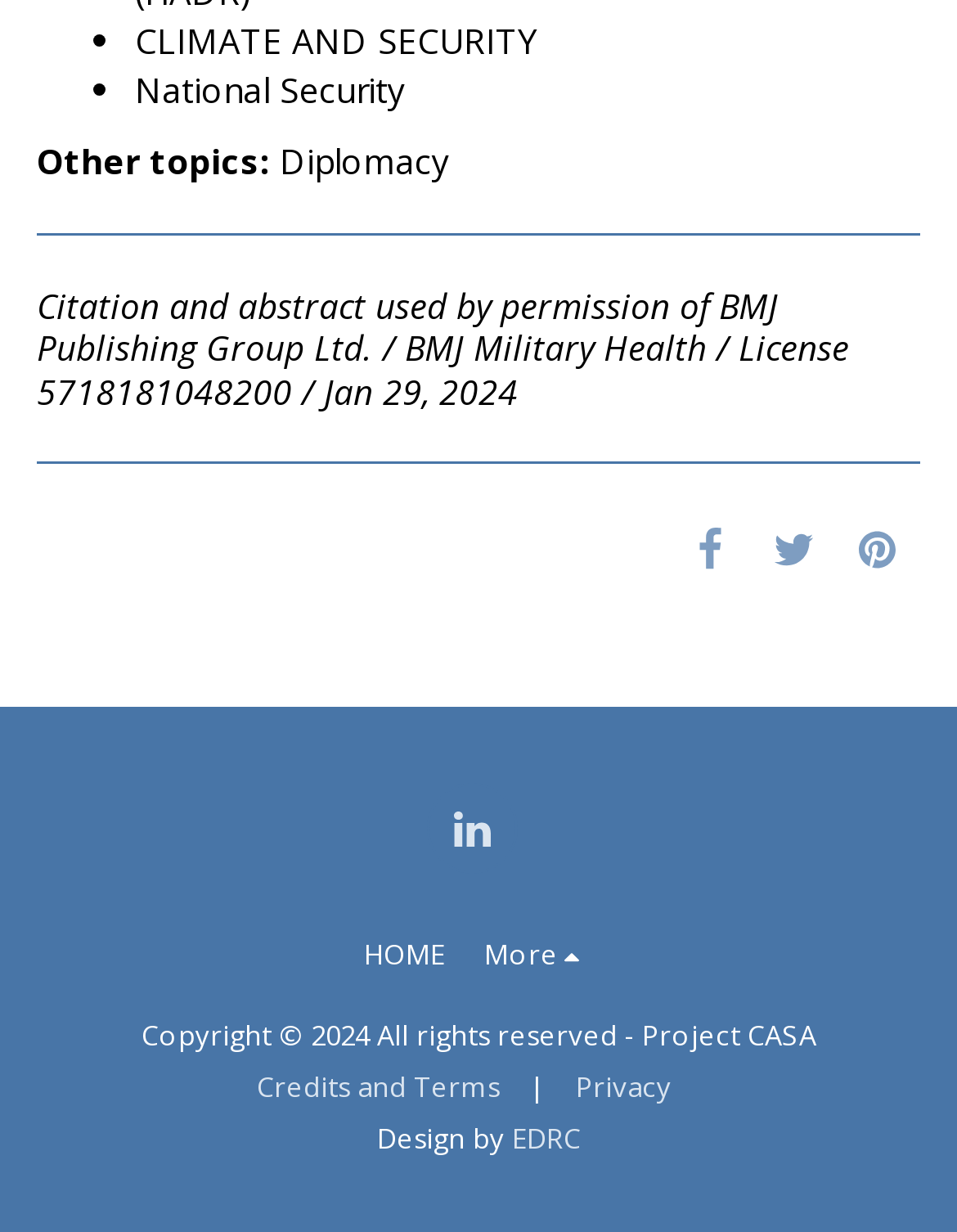Please provide the bounding box coordinates for the UI element as described: "Beach volleyball". The coordinates must be four floats between 0 and 1, represented as [left, top, right, bottom].

None